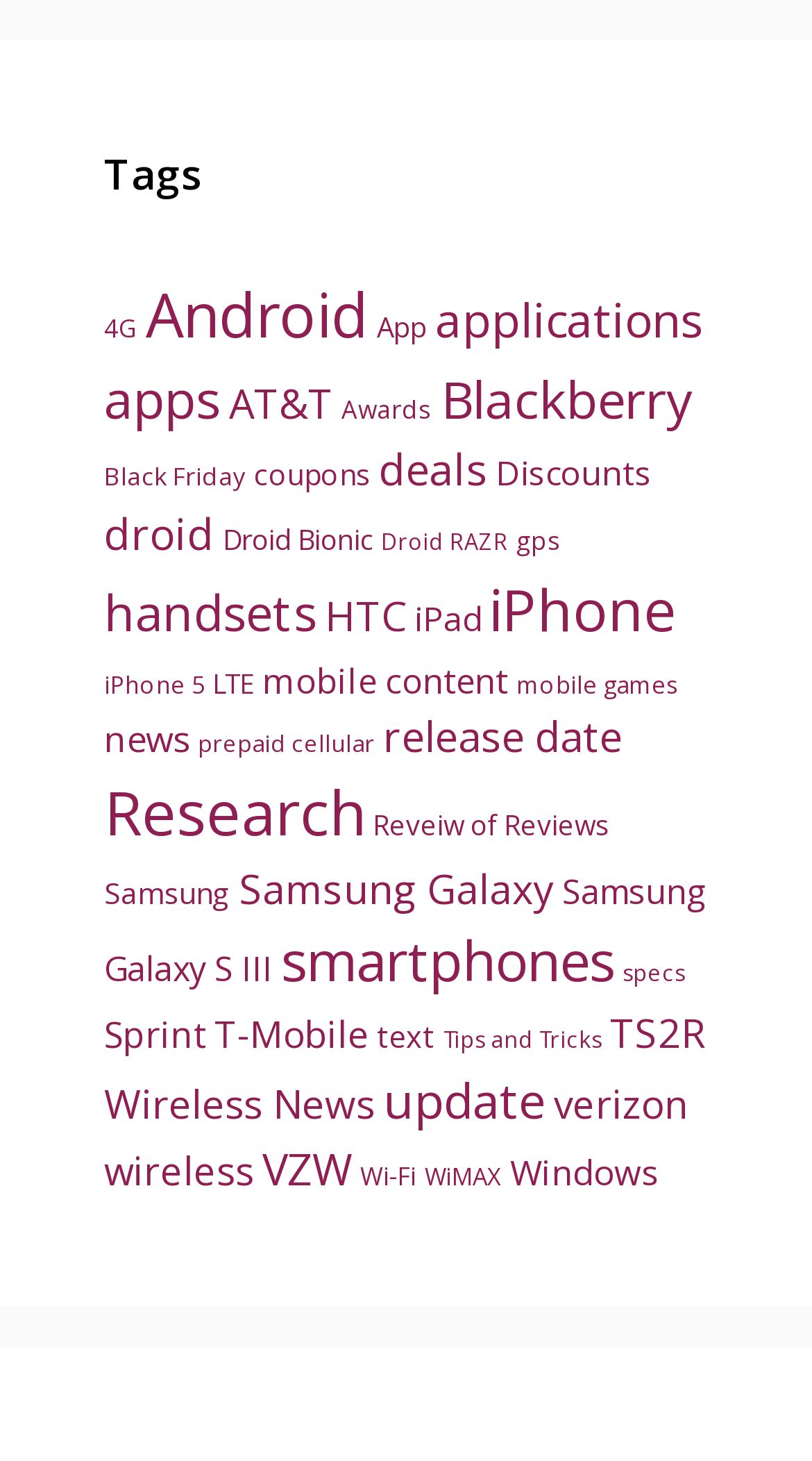Use a single word or phrase to answer the question: 
What is the category with the fewest items?

specs